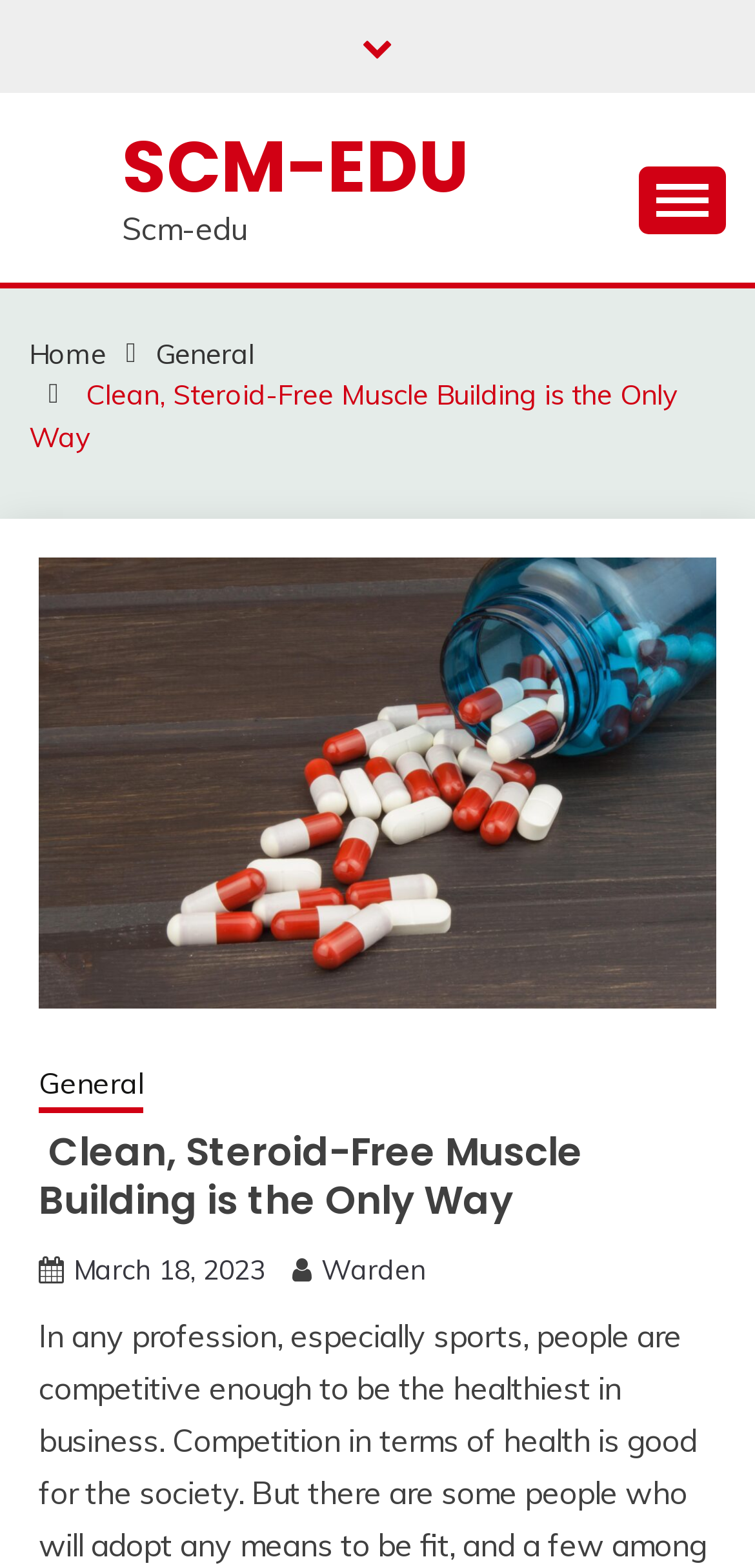Answer the following in one word or a short phrase: 
What is the purpose of the button in the top right corner?

Primary menu